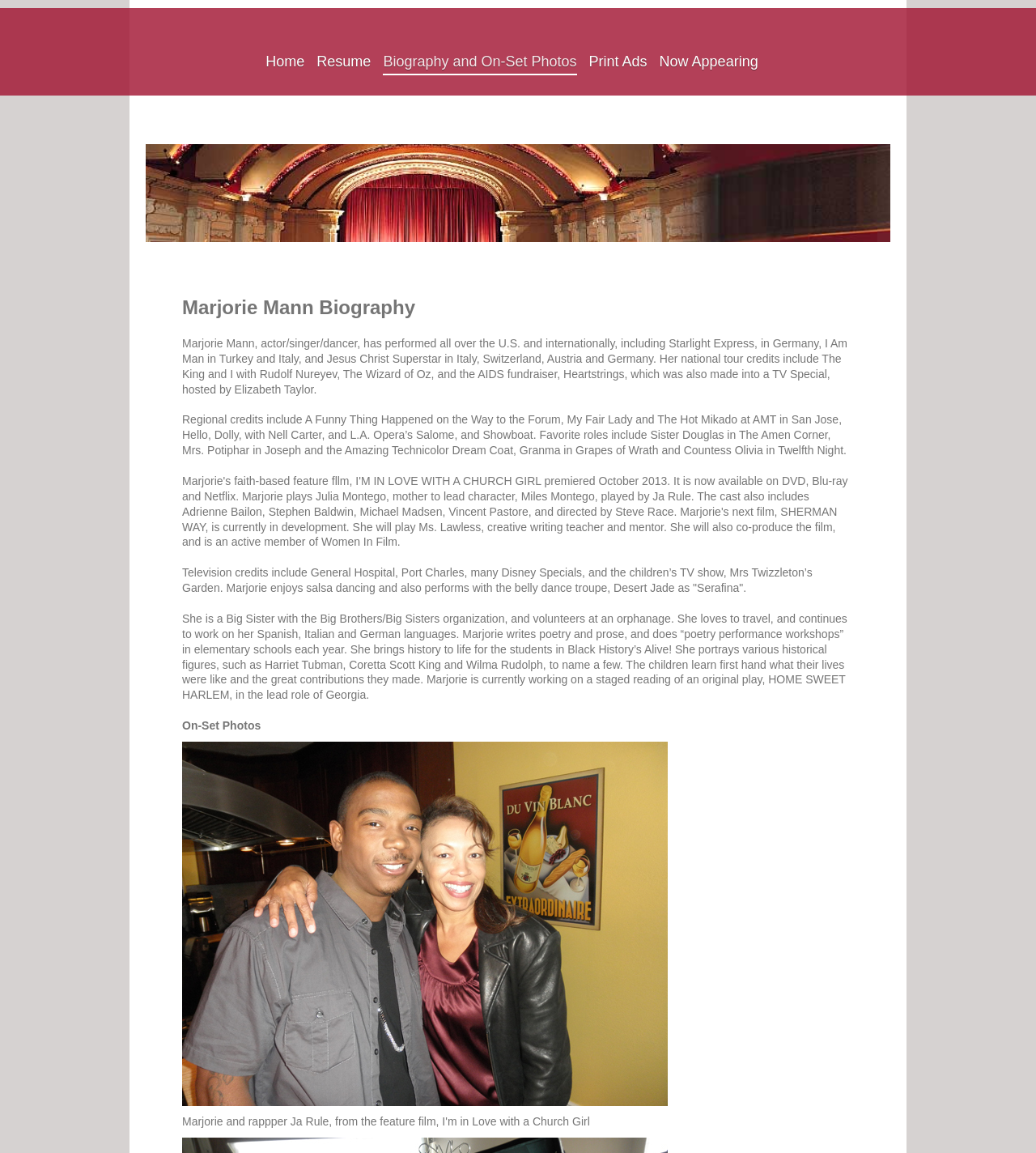Find the bounding box coordinates for the HTML element described as: "Biography and On-Set Photos". The coordinates should consist of four float values between 0 and 1, i.e., [left, top, right, bottom].

[0.37, 0.035, 0.557, 0.065]